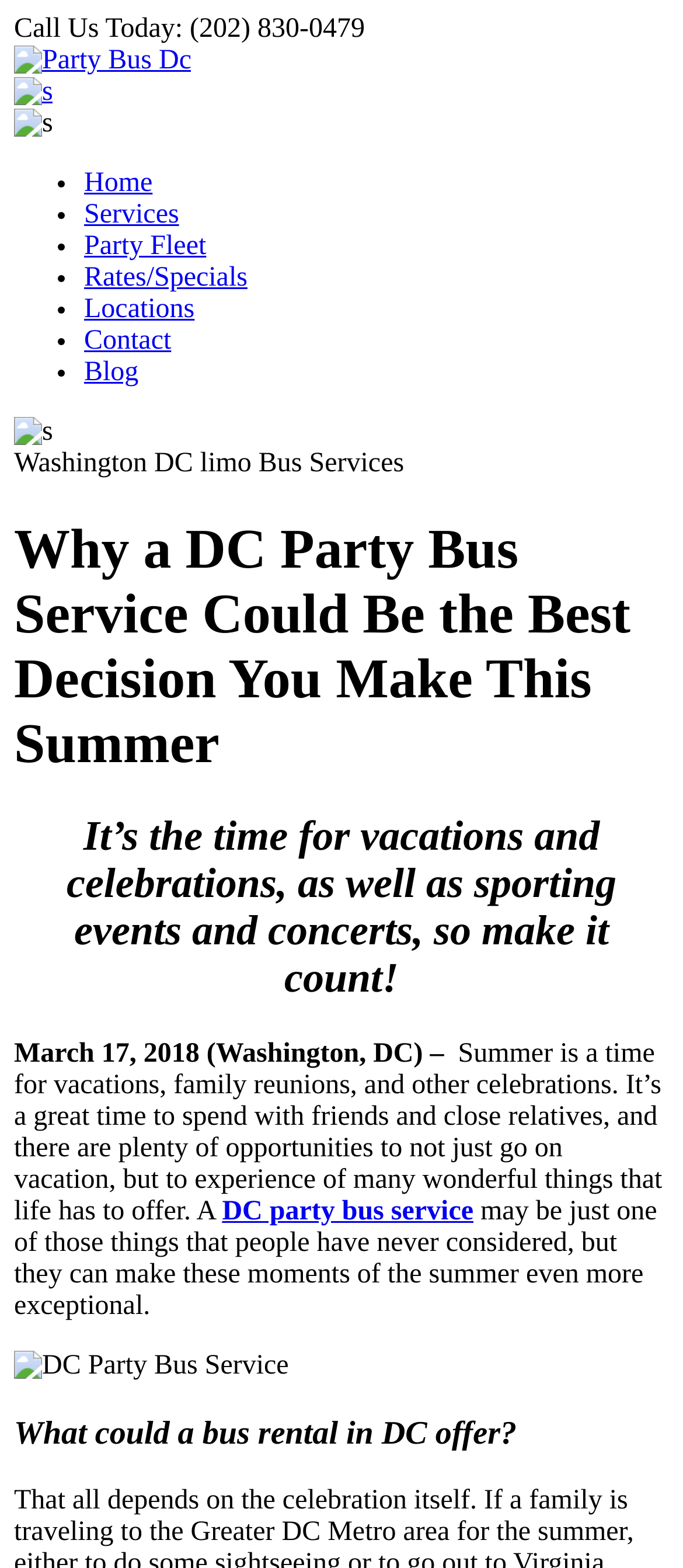Provide a brief response to the question using a single word or phrase: 
What is the purpose of a DC party bus service?

To make summer moments exceptional